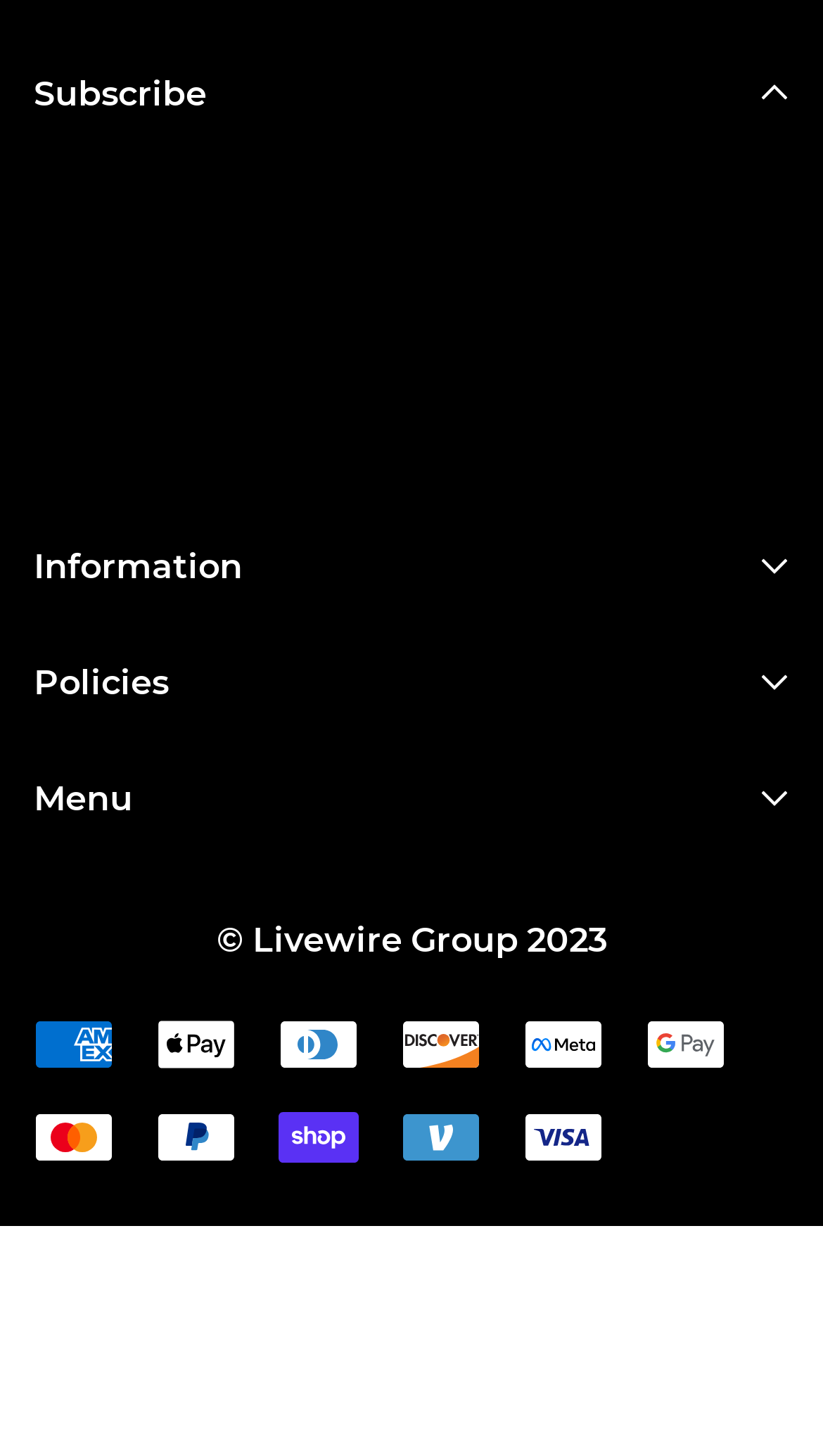What is the purpose of the textbox?
Please look at the screenshot and answer using one word or phrase.

Enter your email